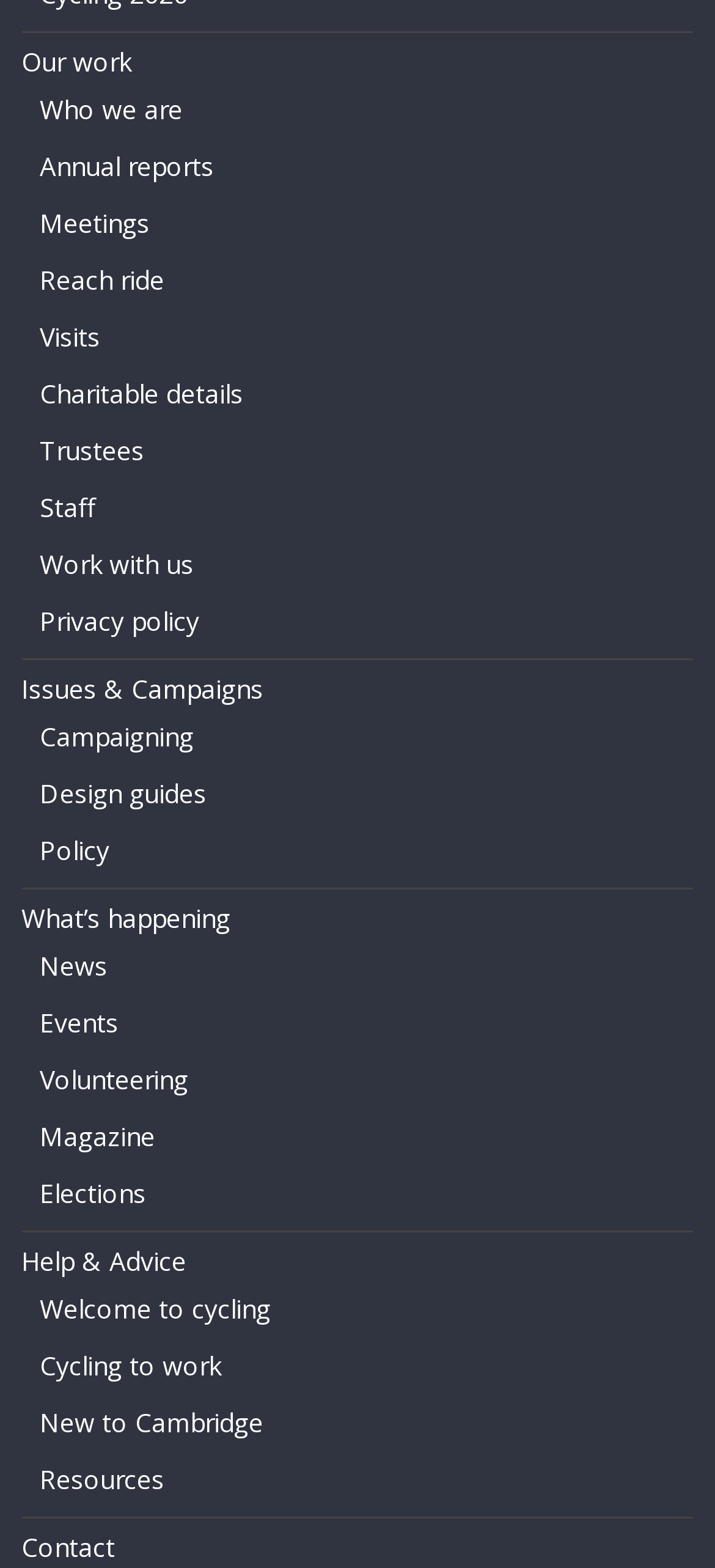Locate the bounding box coordinates of the element I should click to achieve the following instruction: "Learn about charitable details".

[0.056, 0.239, 0.34, 0.261]